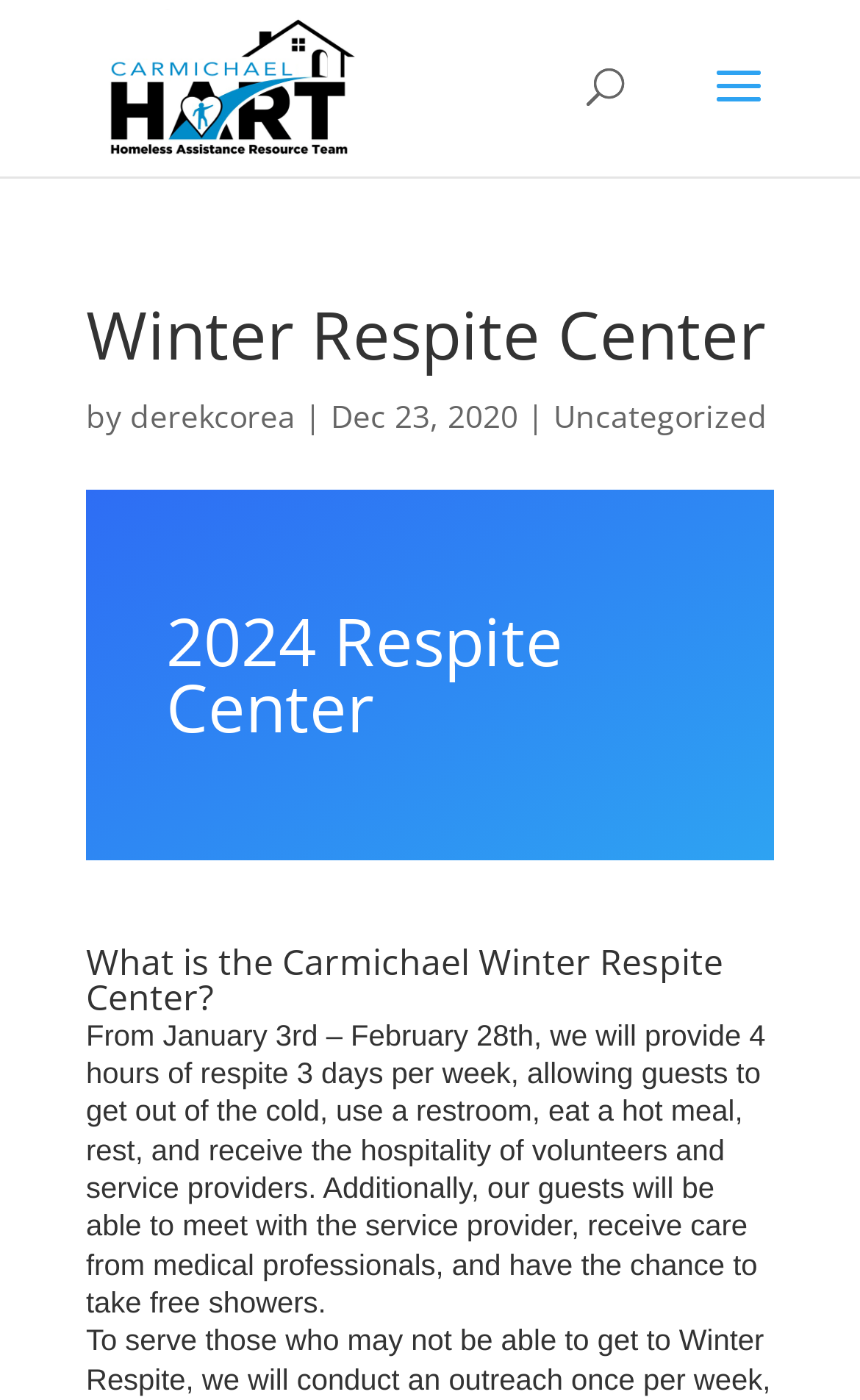Please analyze the image and provide a thorough answer to the question:
What is the date of the article?

I found the answer by looking at the StaticText element with the text 'Dec 23, 2020'. This element is located near the text 'by' and the author's name, which suggests that it is the date of the article.